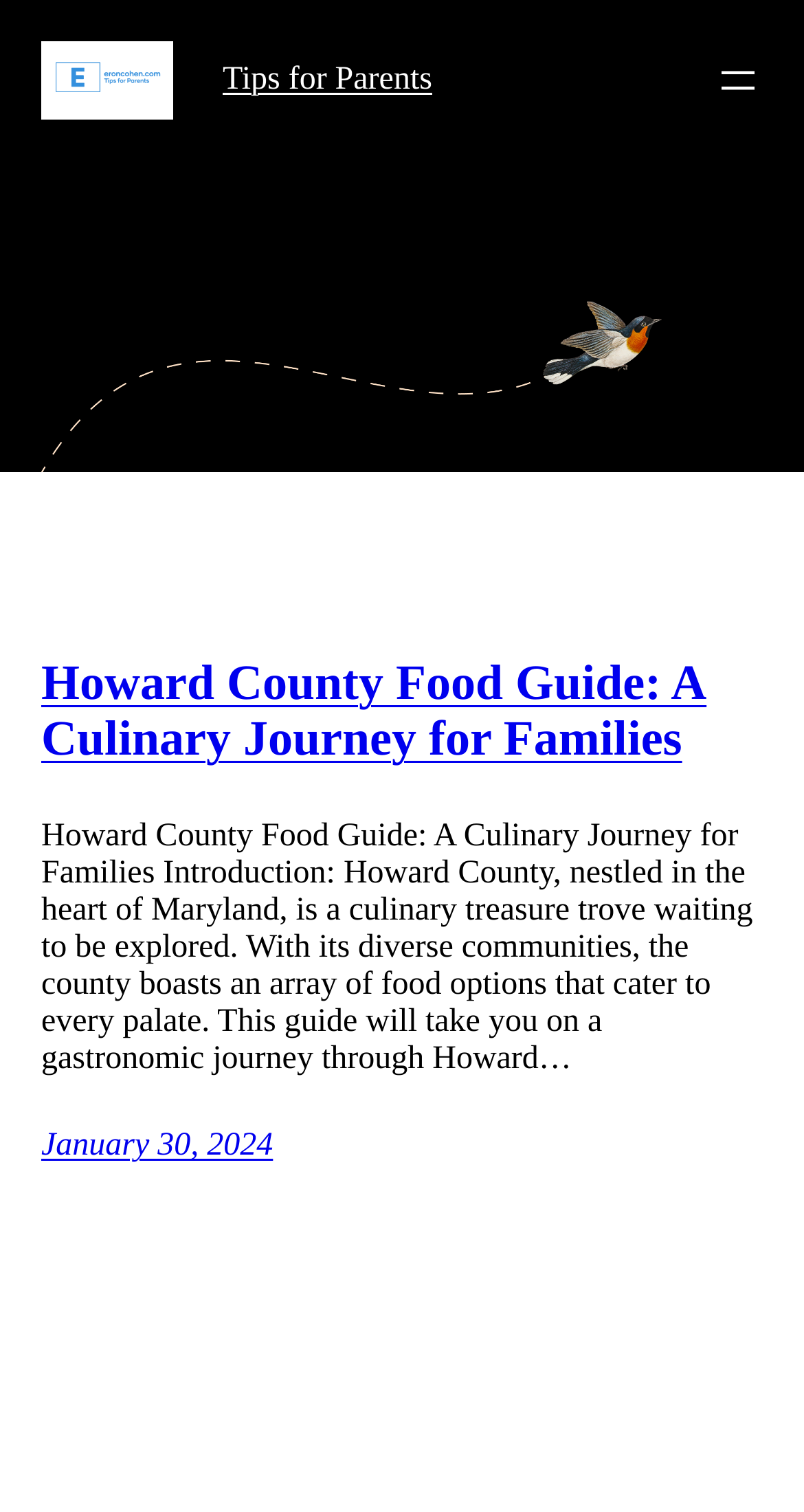What is the illustration above the article about?
Carefully examine the image and provide a detailed answer to the question.

By analyzing the image element, it can be inferred that the illustration above the article is about a bird flying, which might be a decorative element or a representation of the theme of the article.